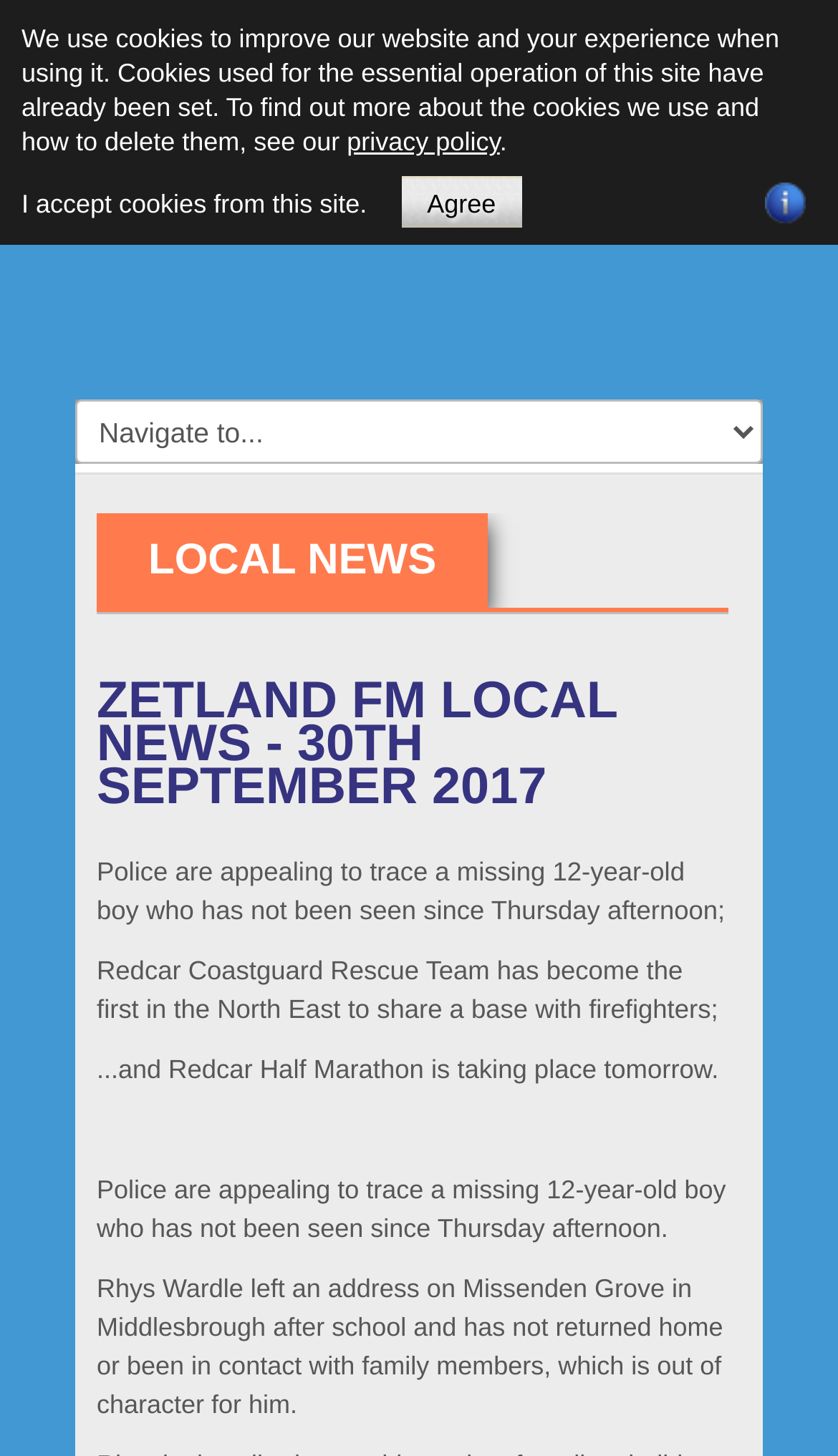Ascertain the bounding box coordinates for the UI element detailed here: "Home page". The coordinates should be provided as [left, top, right, bottom] with each value being a float between 0 and 1.

[0.438, 0.012, 0.659, 0.041]